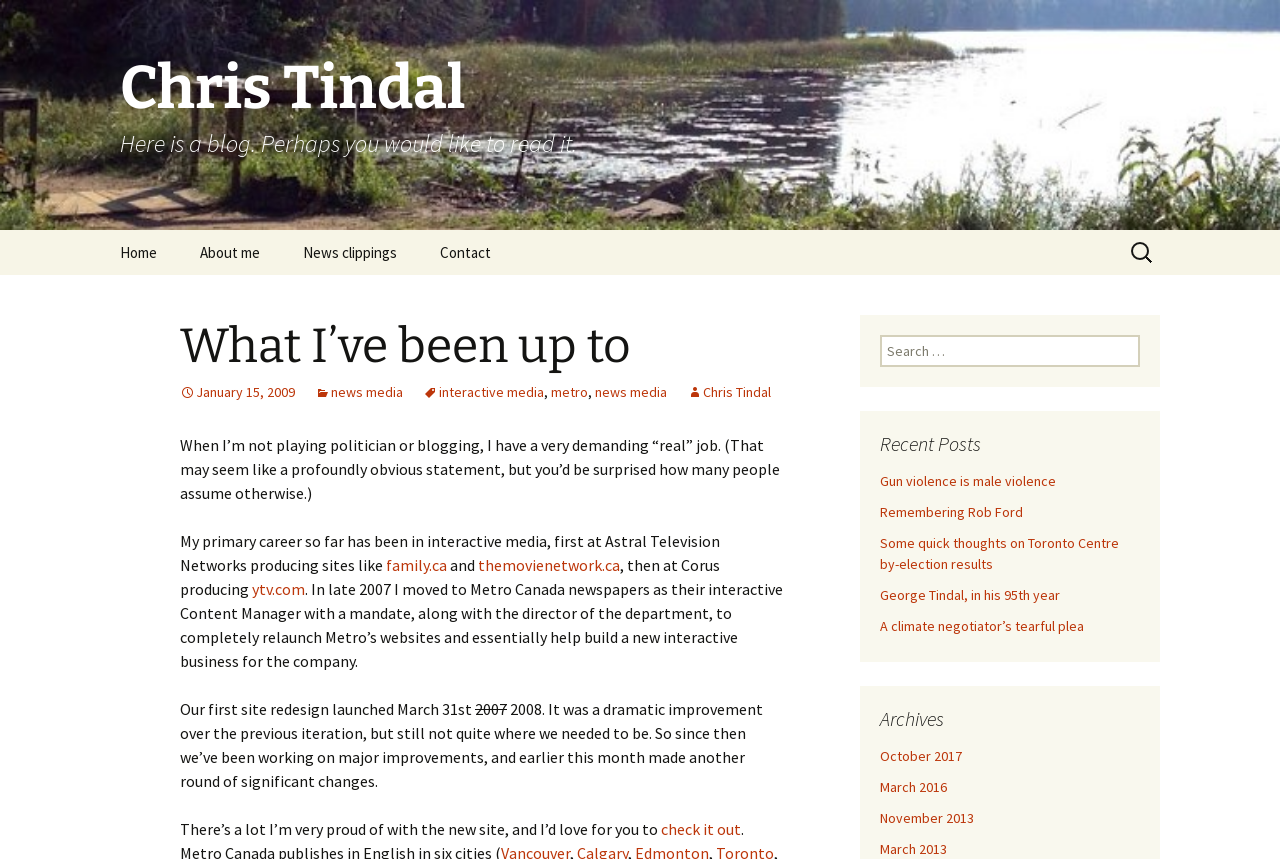Describe all visible elements and their arrangement on the webpage.

This webpage is a personal blog belonging to Chris Tindal. At the top, there is a heading with the blog's title, "What I've been up to | Chris Tindal", and a link to the blog's homepage. Below this, there are navigation links to "Home", "About me", "News clippings", and "Contact". 

To the right of these links, there is a search bar with a label "Search for:". 

The main content of the page is a blog post titled "What I've been up to". The post is divided into several paragraphs, describing Chris Tindal's career in interactive media, including his work at Astral Television Networks, Corus, and Metro Canada newspapers. The post also mentions the relaunch of Metro's websites and the improvements made to the site.

Below the blog post, there is a section titled "Recent Posts" with links to five recent articles, including "Gun violence is male violence", "Remembering Rob Ford", and "A climate negotiator's tearful plea". 

Further down, there is an "Archives" section with links to older posts, organized by month and year, from October 2017 to March 2013.